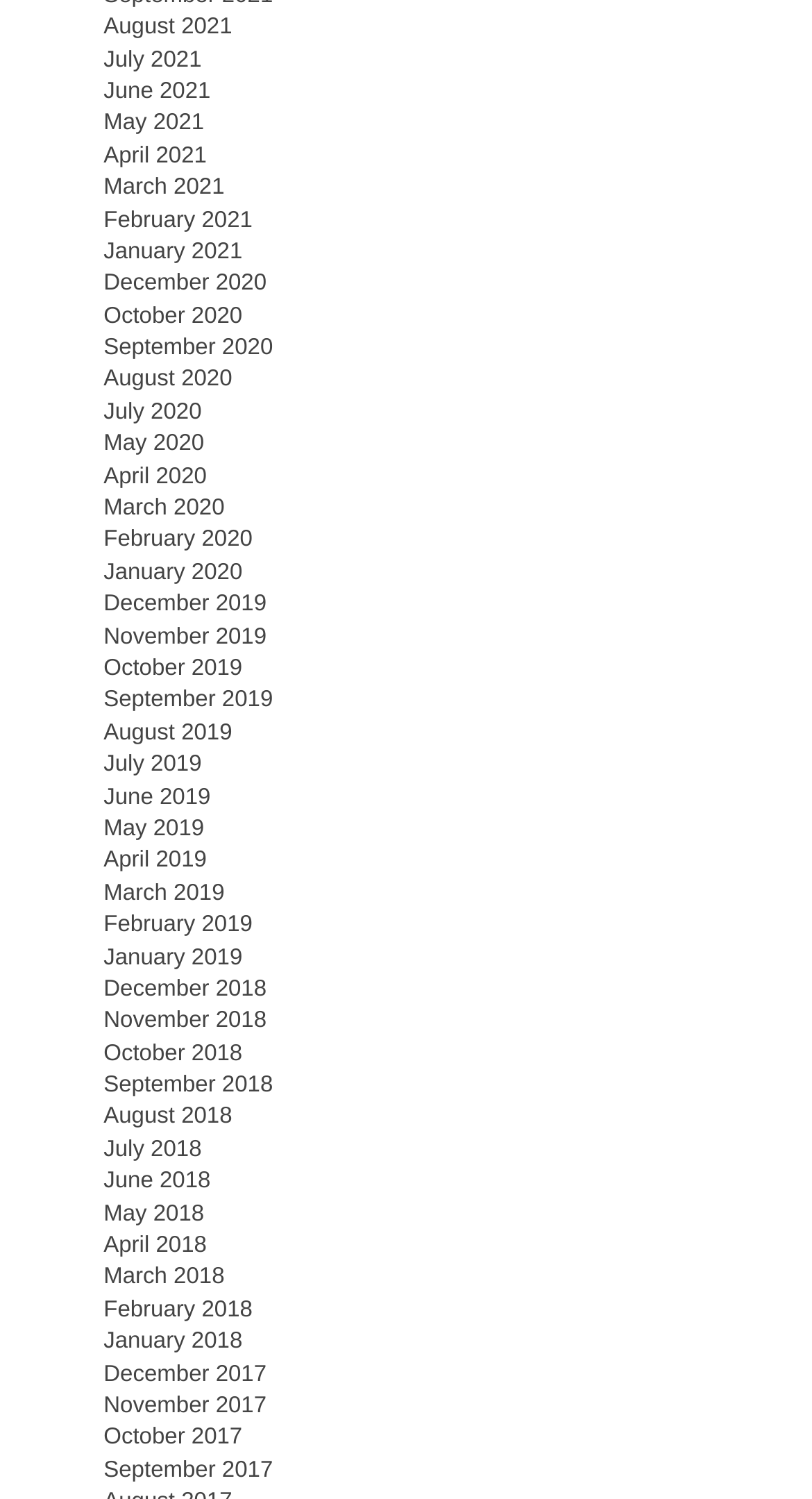Please find the bounding box coordinates for the clickable element needed to perform this instruction: "View January 2020".

[0.128, 0.374, 0.299, 0.39]